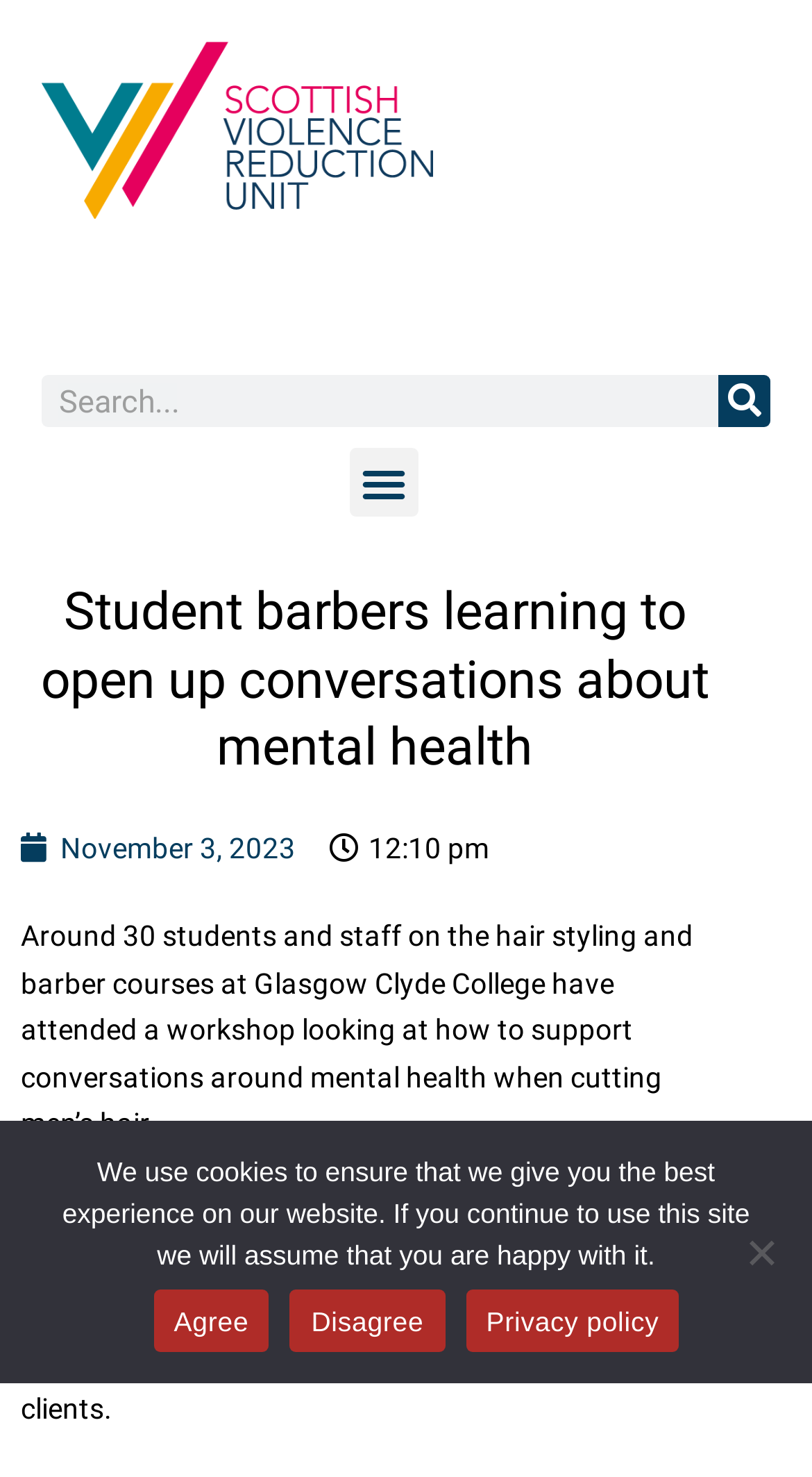Provide the bounding box coordinates of the area you need to click to execute the following instruction: "Read the article published on November 3, 2023".

[0.026, 0.558, 0.364, 0.59]